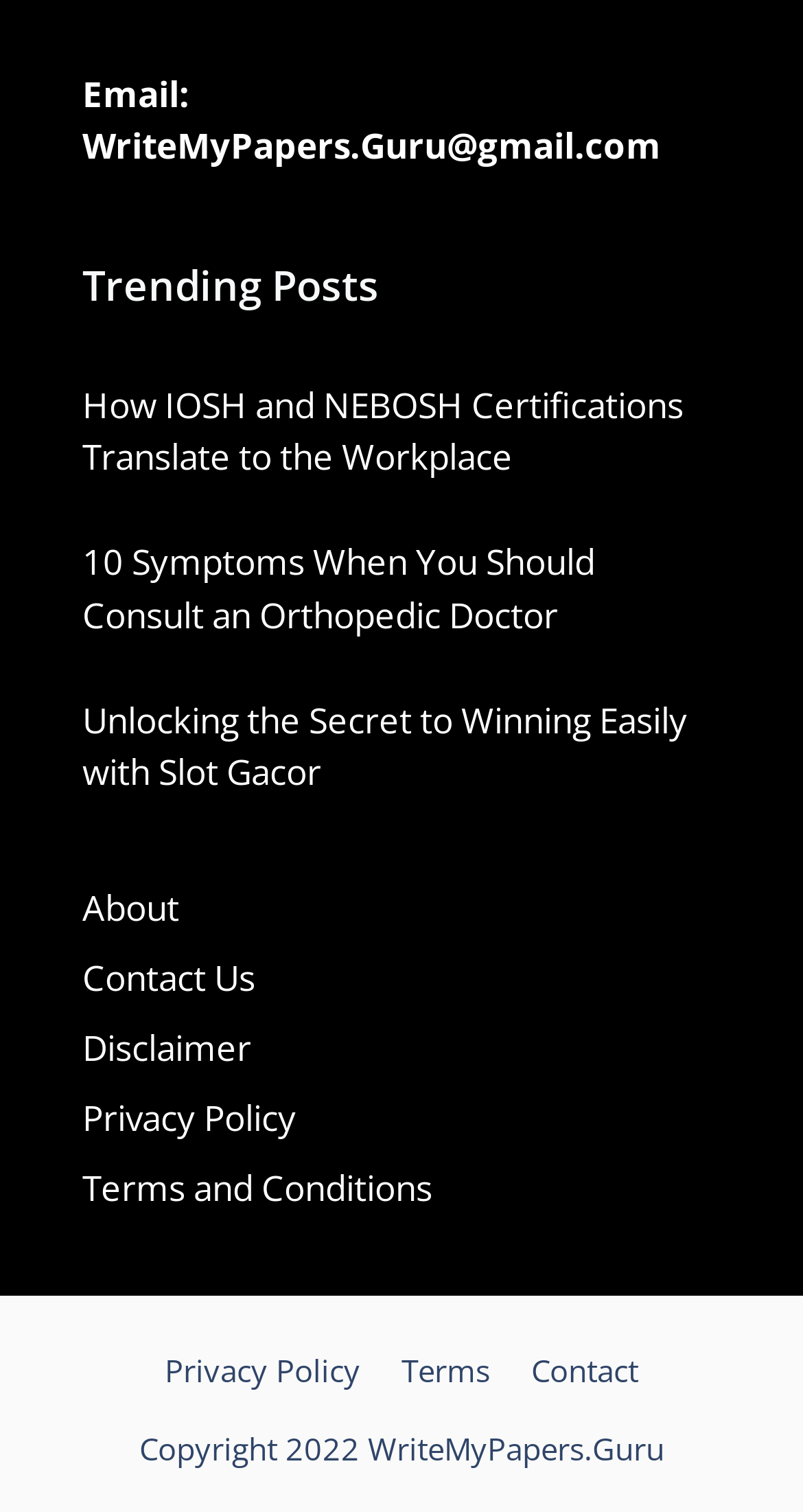How many links are in the footer section?
Offer a detailed and full explanation in response to the question.

The footer section is located at the bottom of the webpage and contains three links: 'Privacy Policy', 'Terms', and 'Contact'. These links are identified by their element types and bounding box coordinates.